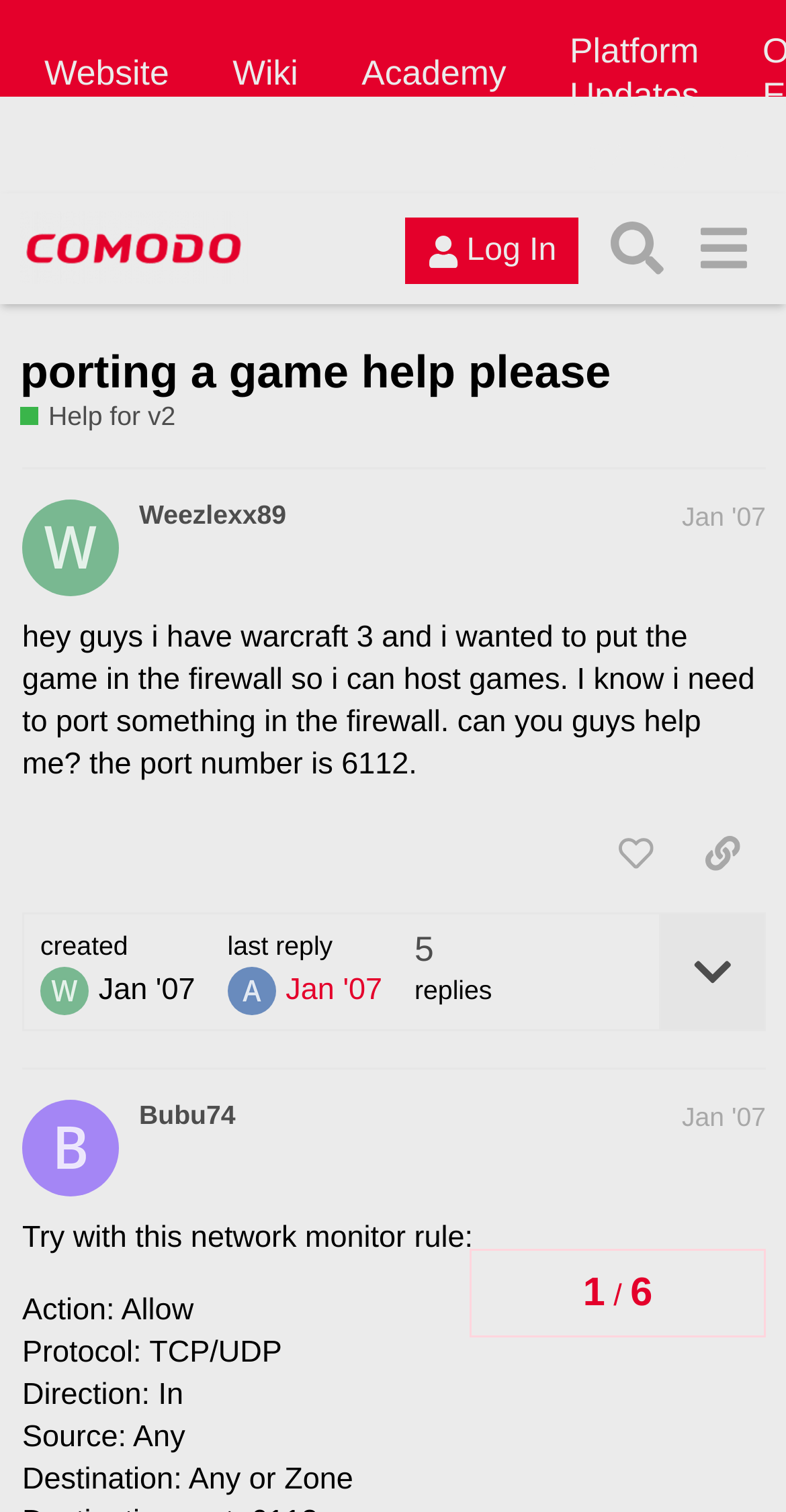Using the image as a reference, answer the following question in as much detail as possible:
How many replies are there in the topic?

There is one reply in the topic, which is from Bubu74, as indicated by the 'replies' text and the presence of only one other post besides the original post by Weezlexx89.